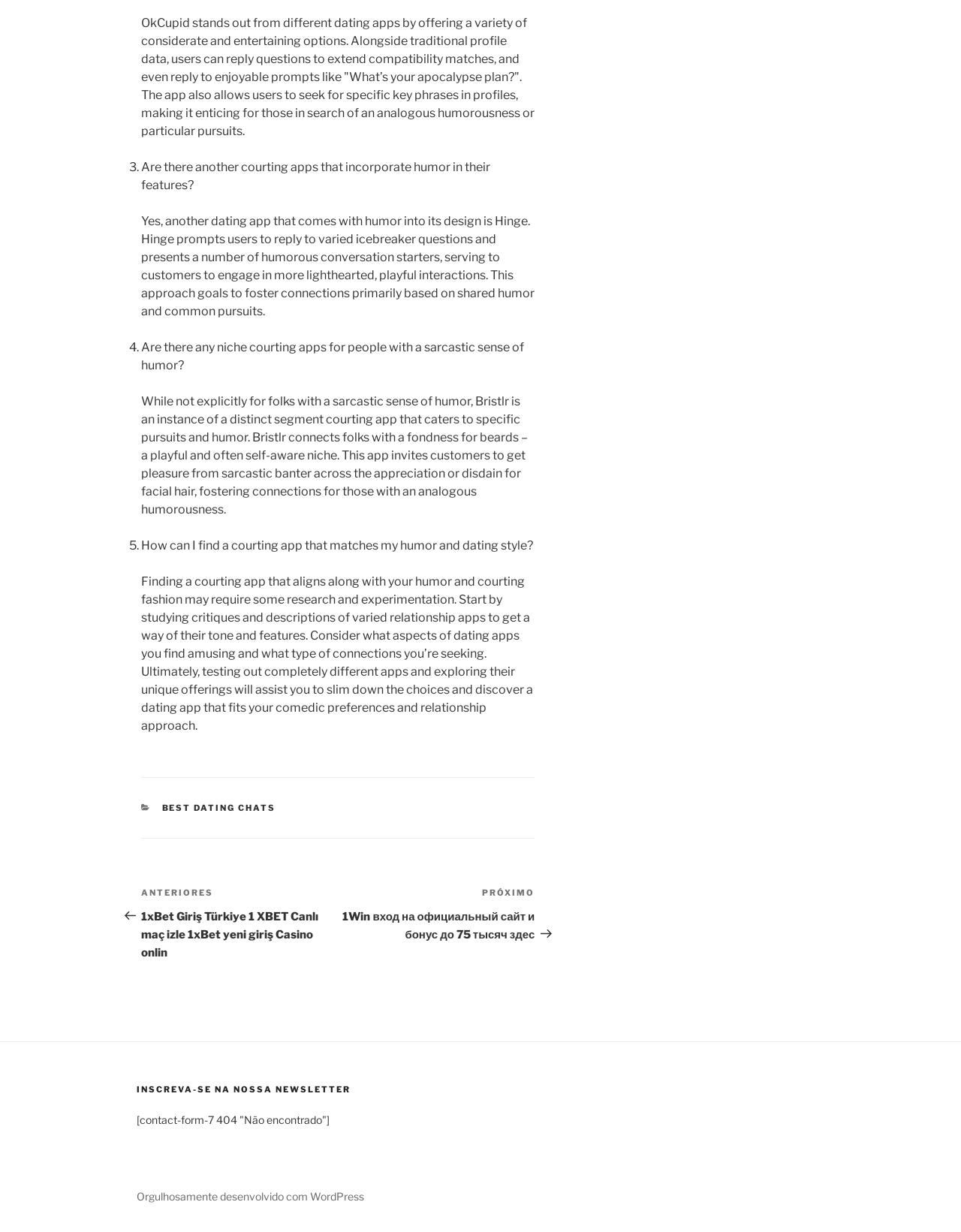Identify and provide the bounding box coordinates of the UI element described: "Orgulhosamente desenvolvido com WordPress". The coordinates should be formatted as [left, top, right, bottom], with each number being a float between 0 and 1.

[0.142, 0.966, 0.379, 0.976]